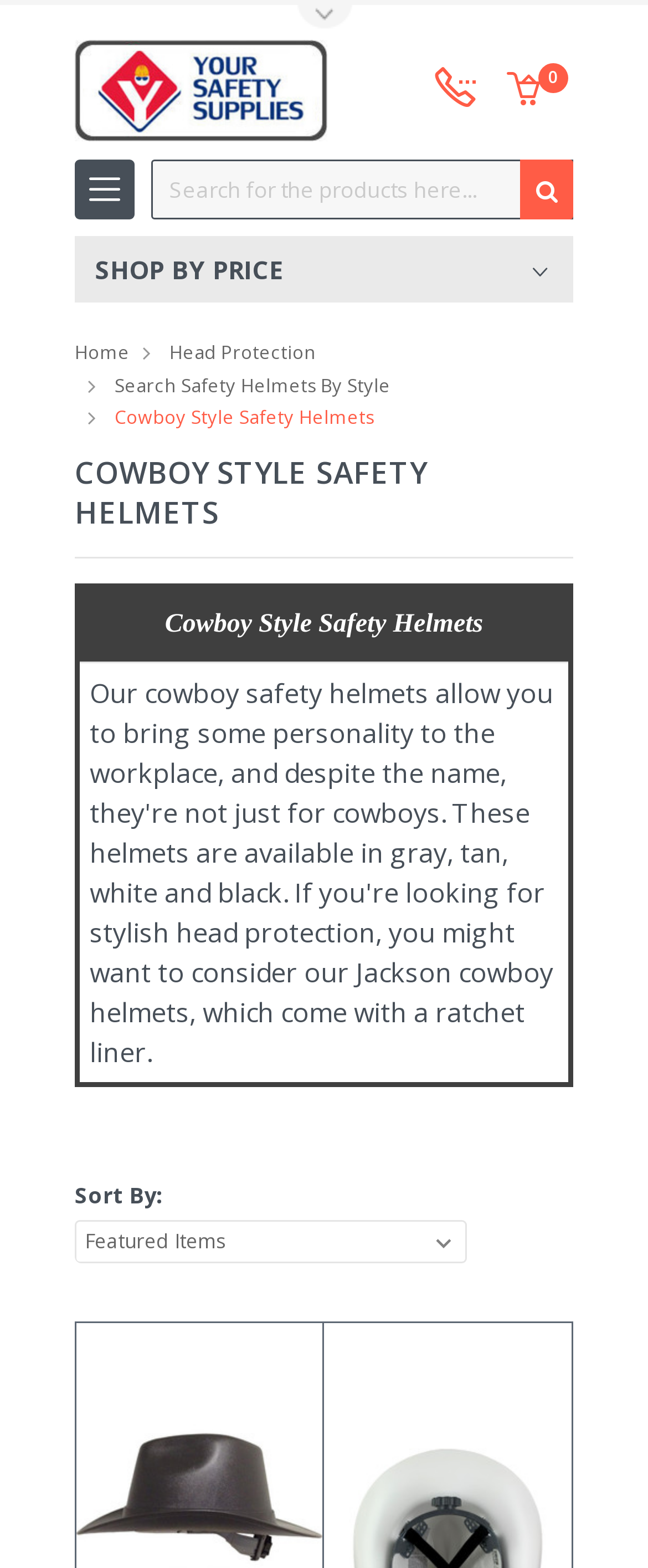Indicate the bounding box coordinates of the element that needs to be clicked to satisfy the following instruction: "Call 1-325-646-8151". The coordinates should be four float numbers between 0 and 1, i.e., [left, top, right, bottom].

[0.672, 0.046, 0.736, 0.067]